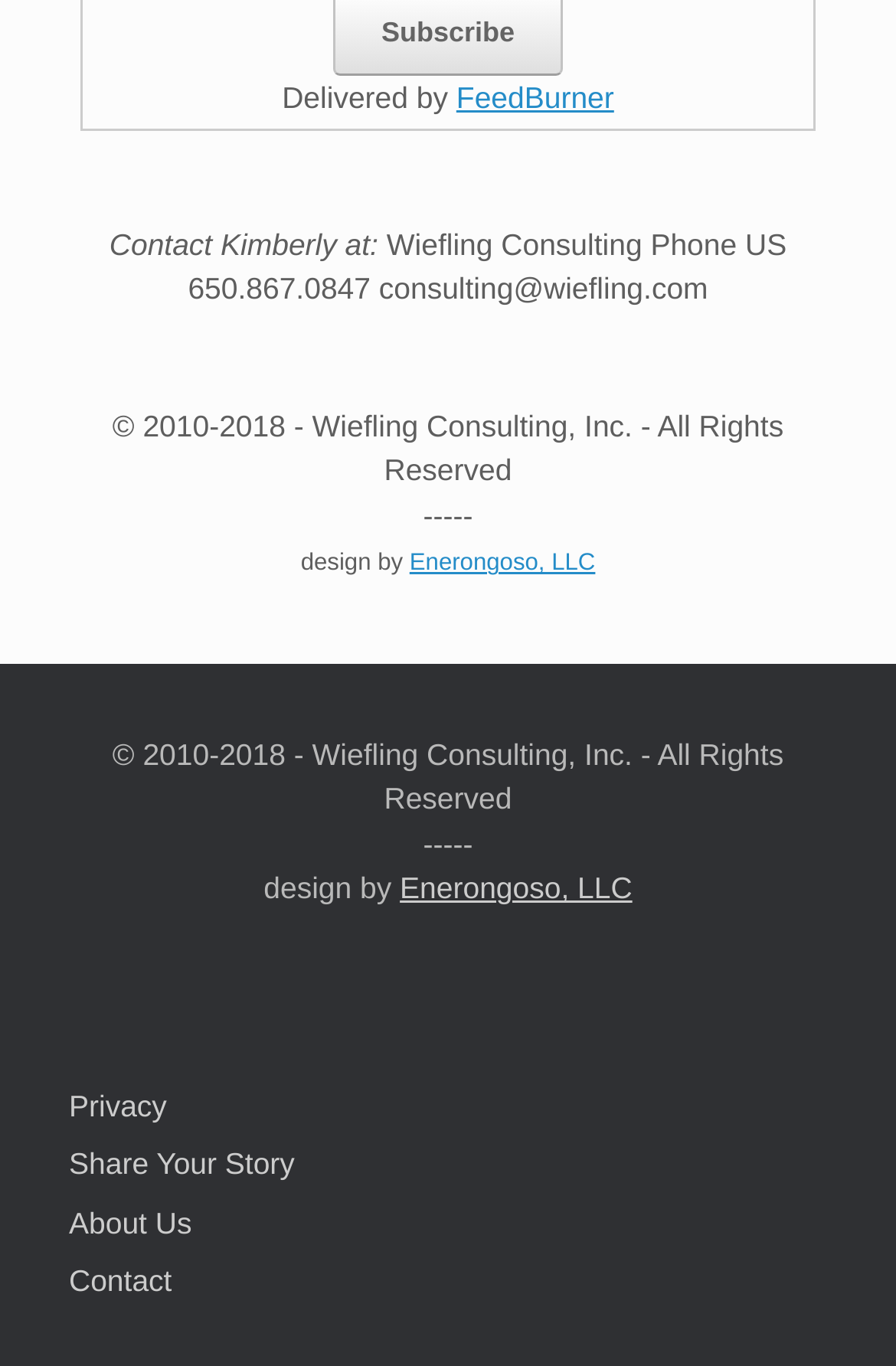Determine the bounding box coordinates of the section to be clicked to follow the instruction: "contact Wiefling Consulting". The coordinates should be given as four float numbers between 0 and 1, formatted as [left, top, right, bottom].

[0.21, 0.166, 0.878, 0.224]